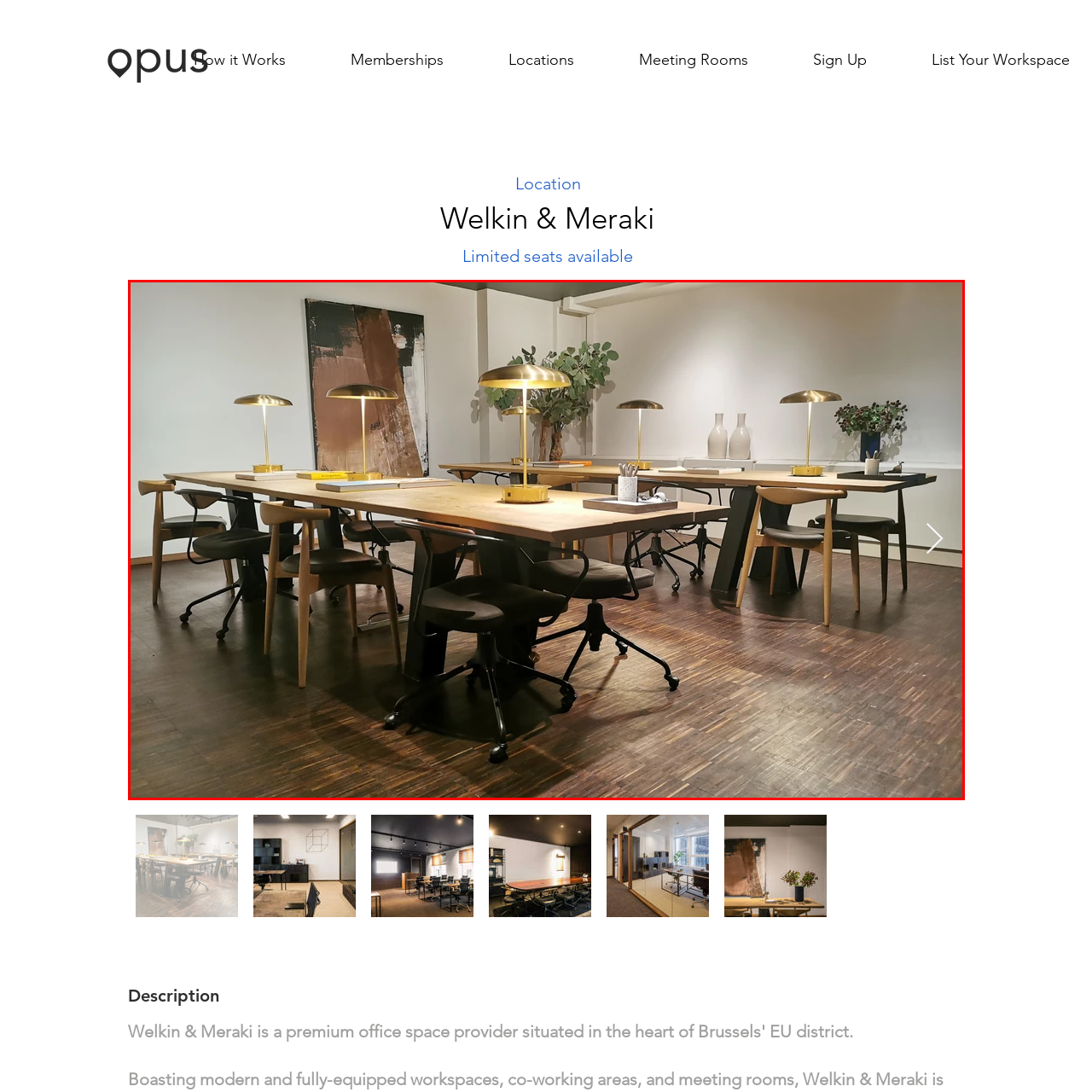Look at the image segment within the red box, What type of art is on the walls? Give a brief response in one word or phrase.

Minimalist art